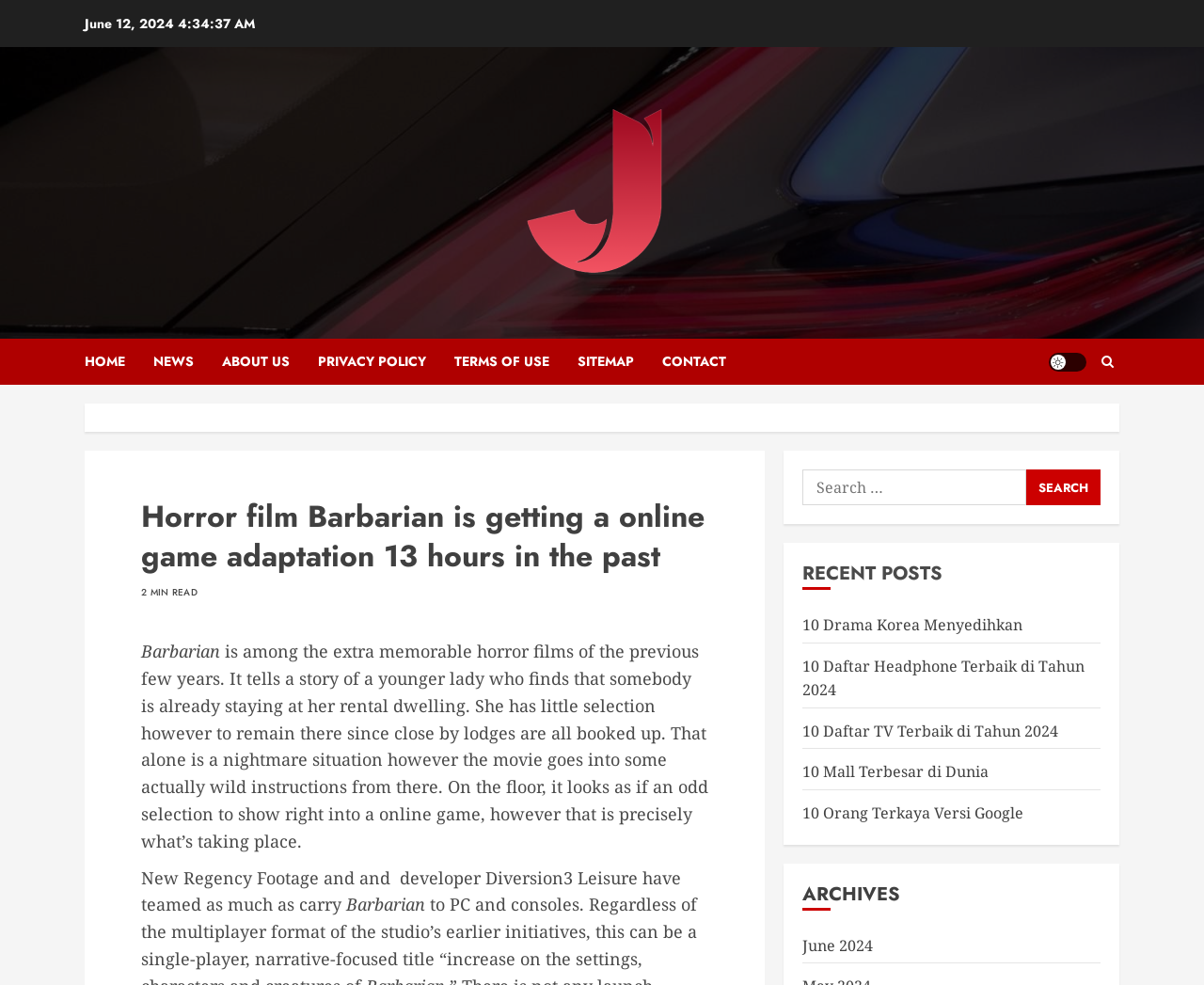Identify the bounding box coordinates for the element you need to click to achieve the following task: "Go to the homepage". The coordinates must be four float values ranging from 0 to 1, formatted as [left, top, right, bottom].

[0.07, 0.344, 0.127, 0.391]